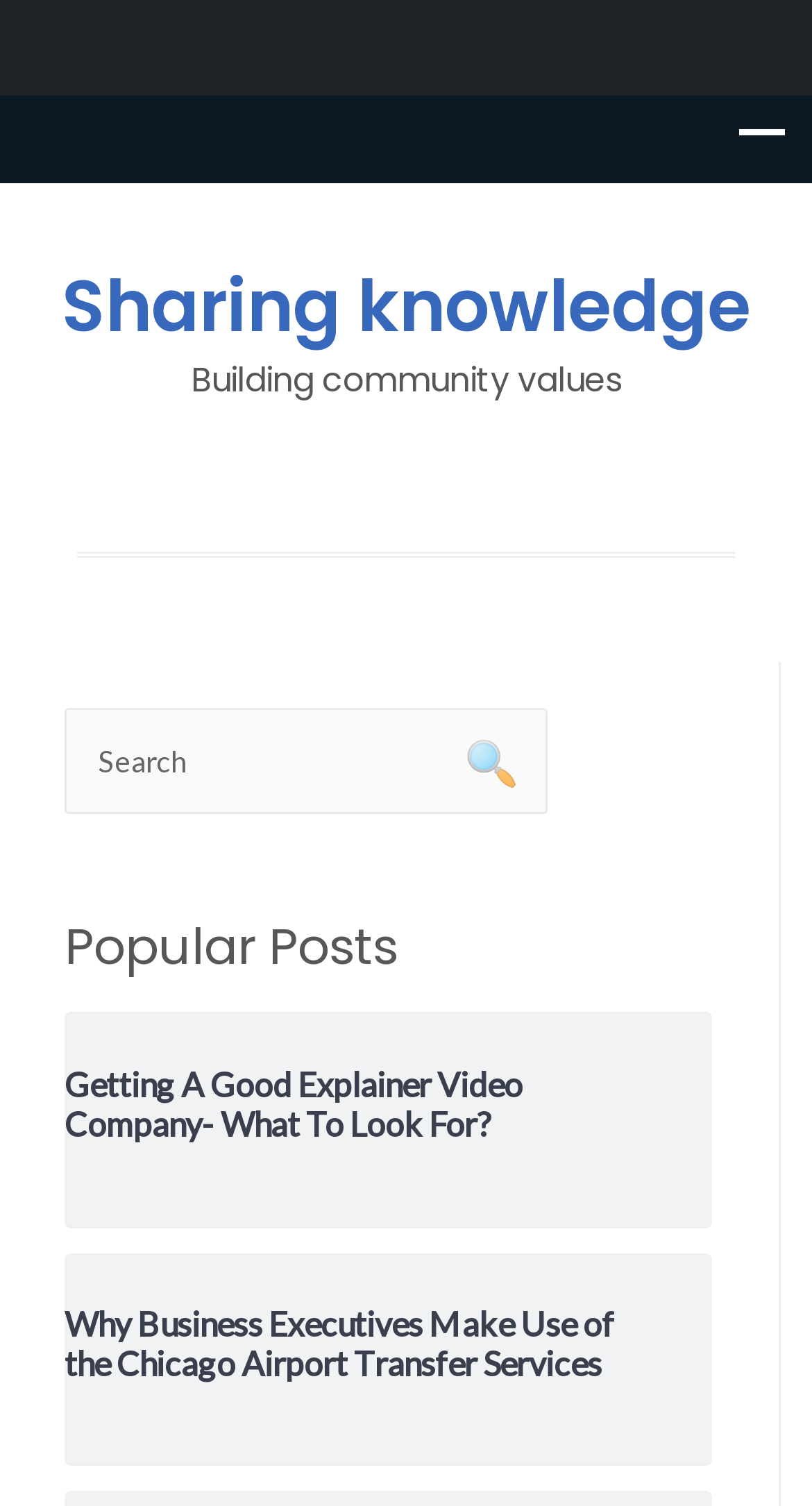How many popular posts are listed?
Provide a concise answer using a single word or phrase based on the image.

2